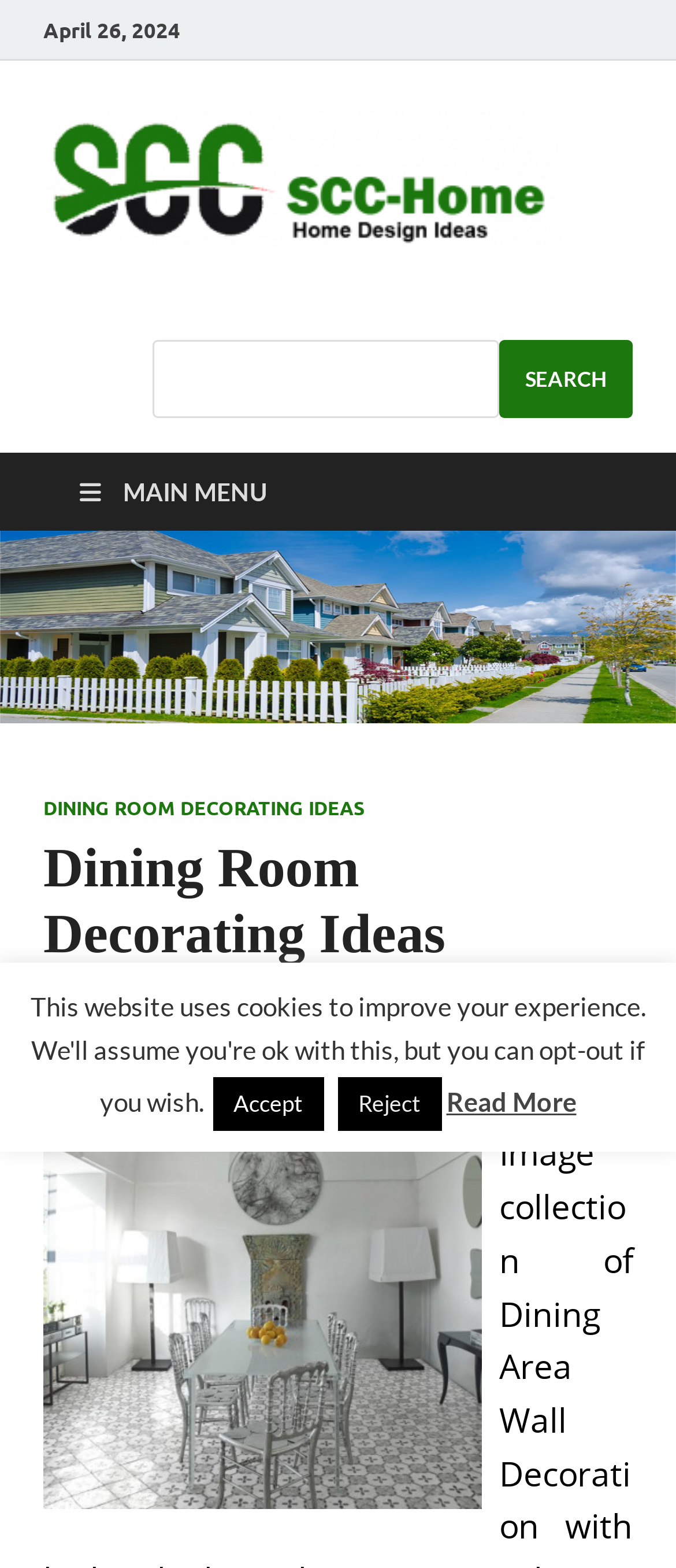Locate the bounding box coordinates of the clickable region necessary to complete the following instruction: "read more about the article". Provide the coordinates in the format of four float numbers between 0 and 1, i.e., [left, top, right, bottom].

[0.66, 0.692, 0.853, 0.712]